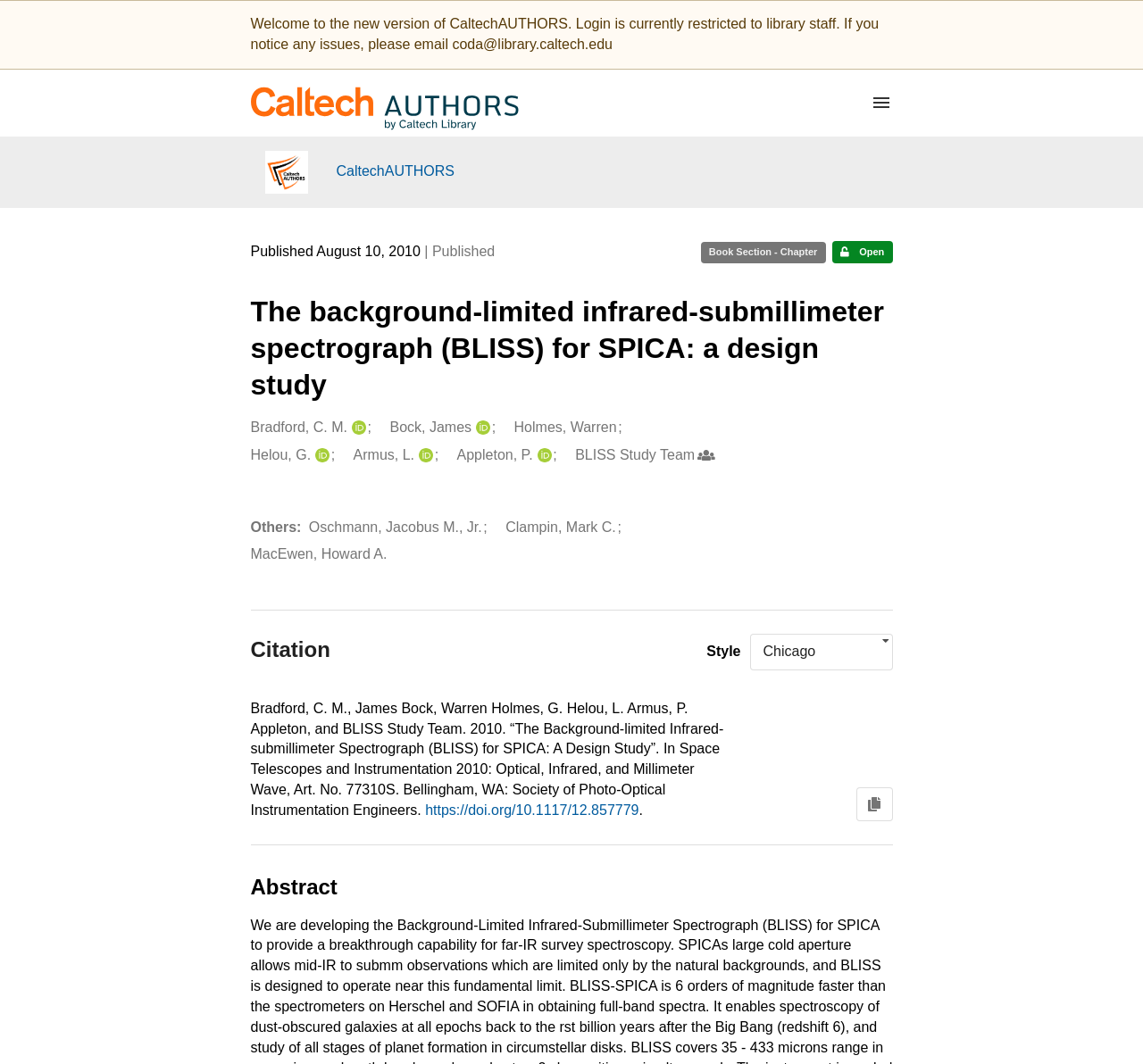Highlight the bounding box coordinates of the element you need to click to perform the following instruction: "Click the 'HOME' link."

None